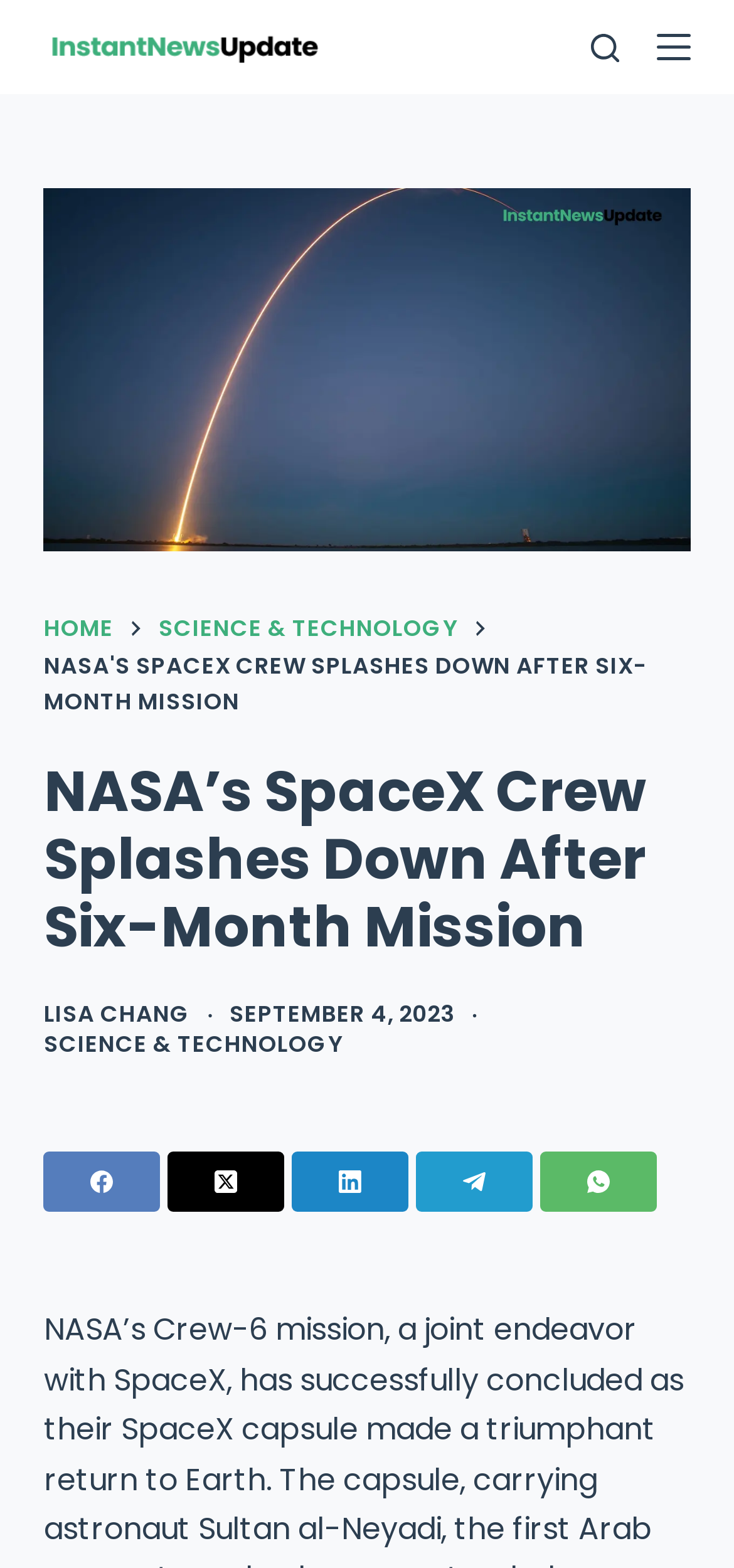Give a one-word or one-phrase response to the question:
What is the name of the logo?

InstantNewsUpdate Logo